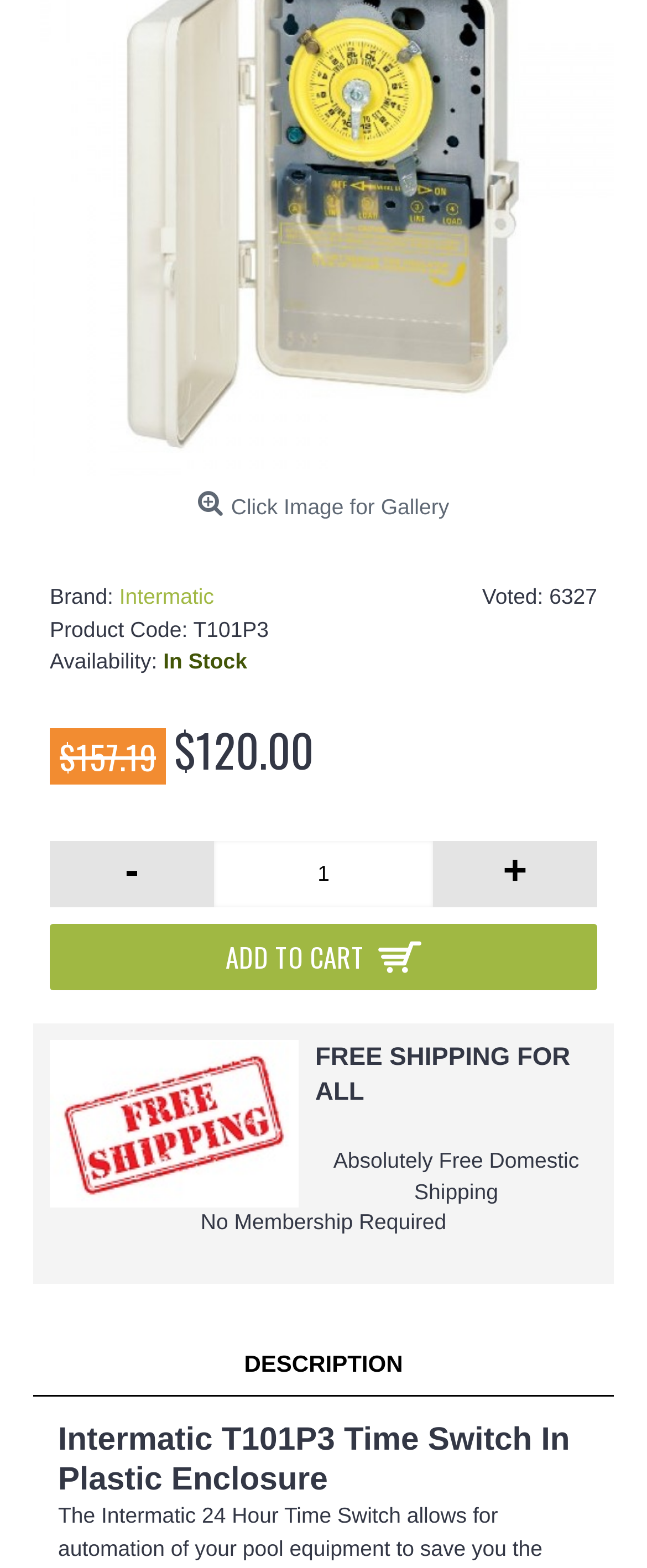Given the description: "+", determine the bounding box coordinates of the UI element. The coordinates should be formatted as four float numbers between 0 and 1, [left, top, right, bottom].

[0.669, 0.536, 0.923, 0.578]